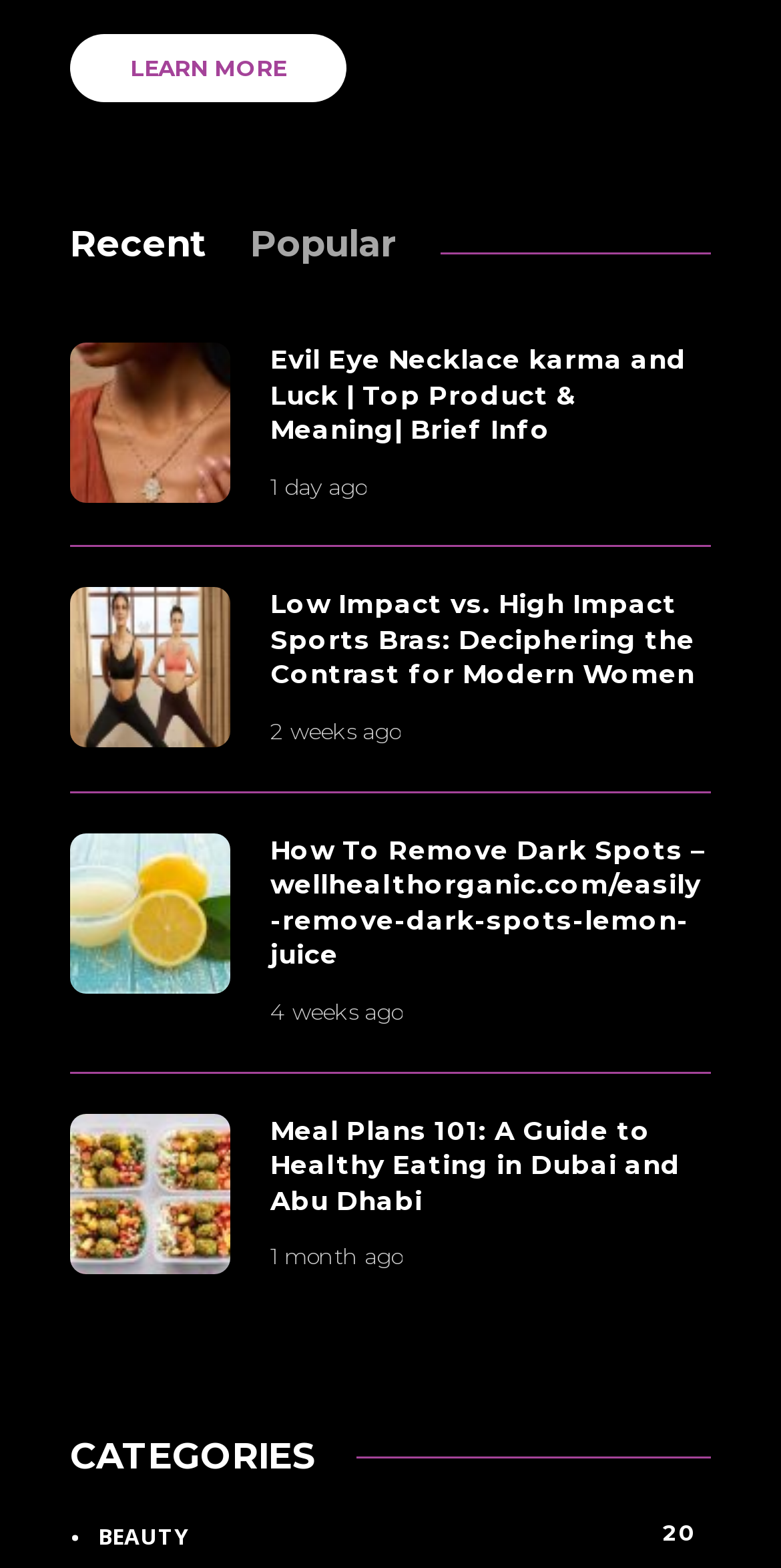How many categories are listed?
Provide a detailed and extensive answer to the question.

There is only one category listed, 'BEAUTY', which can be seen in the link element with the heading 'CATEGORIES'.